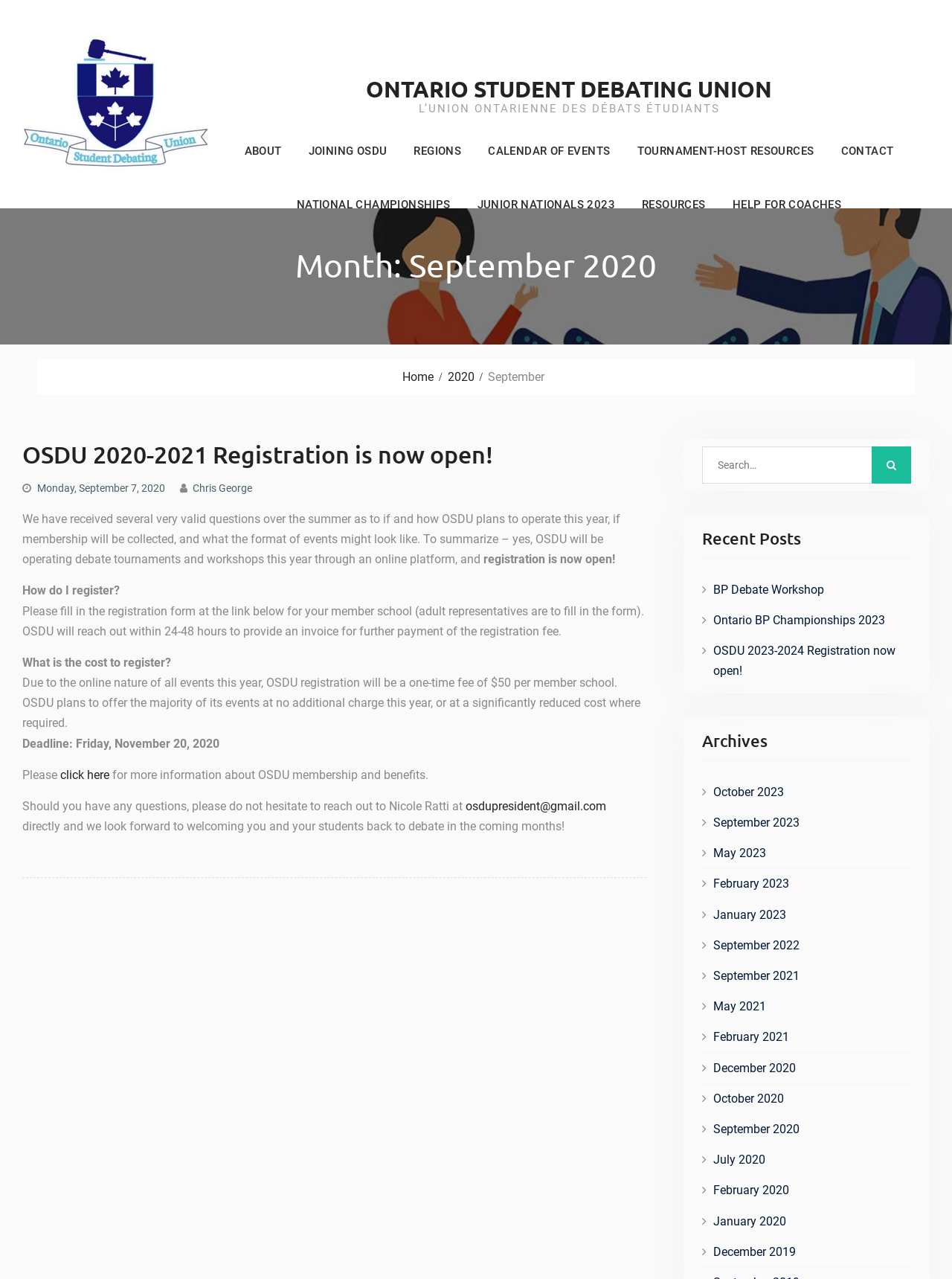How much does it cost to register?
Provide a short answer using one word or a brief phrase based on the image.

$50 per member school